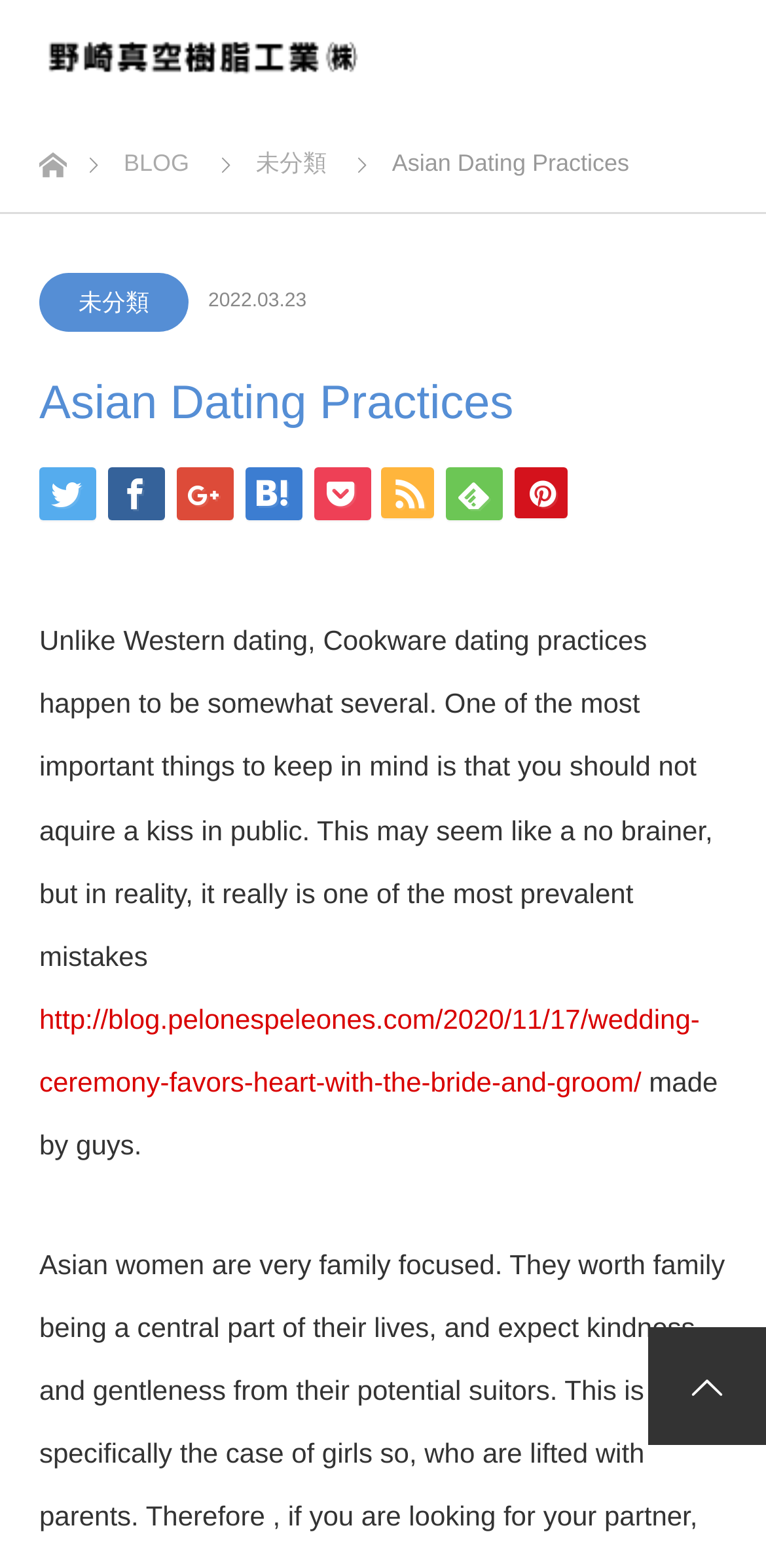Kindly determine the bounding box coordinates for the area that needs to be clicked to execute this instruction: "view uncategorized posts".

[0.334, 0.095, 0.426, 0.113]